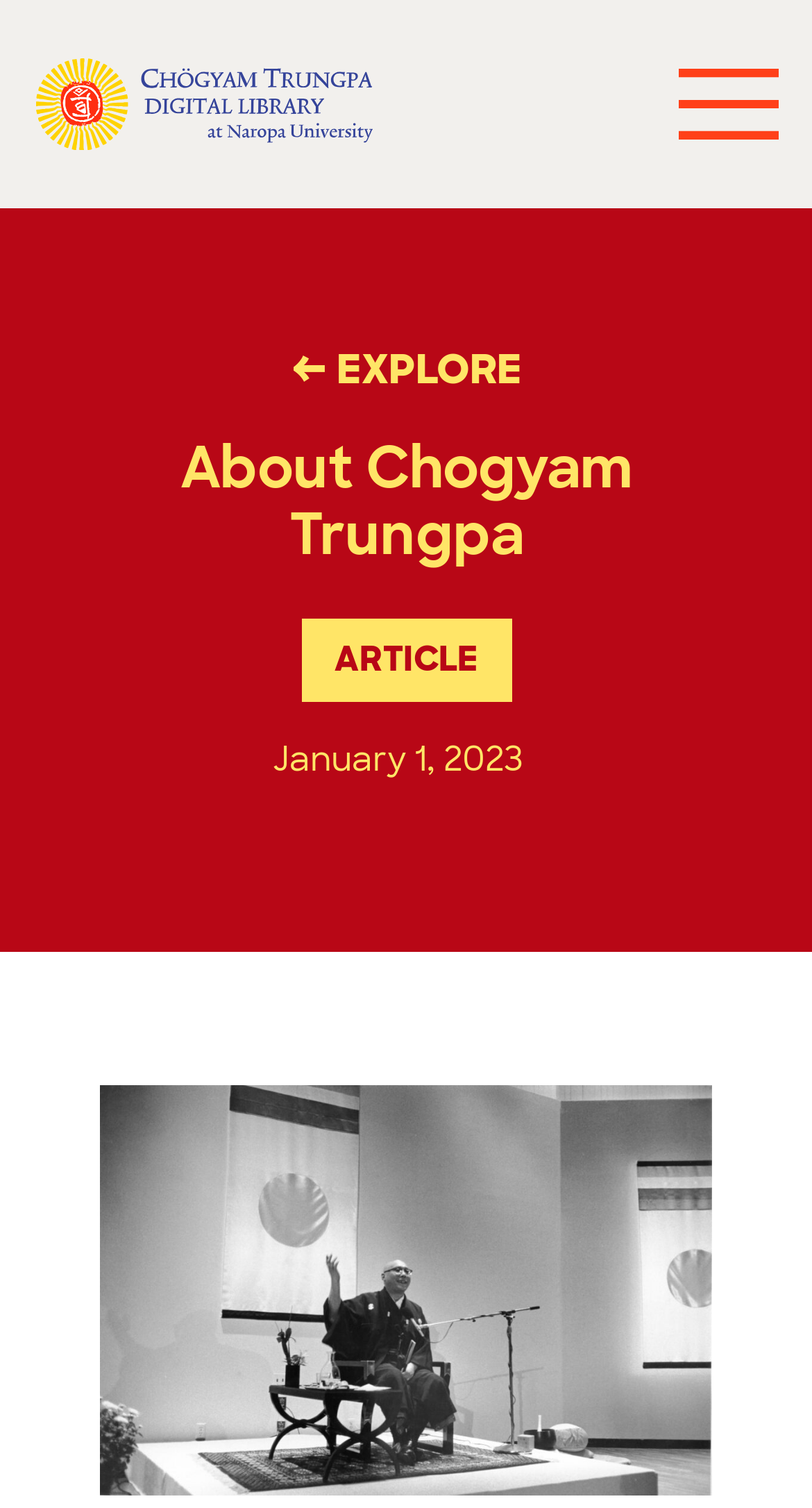What is the title of the page? Analyze the screenshot and reply with just one word or a short phrase.

About Chogyam Trungpa